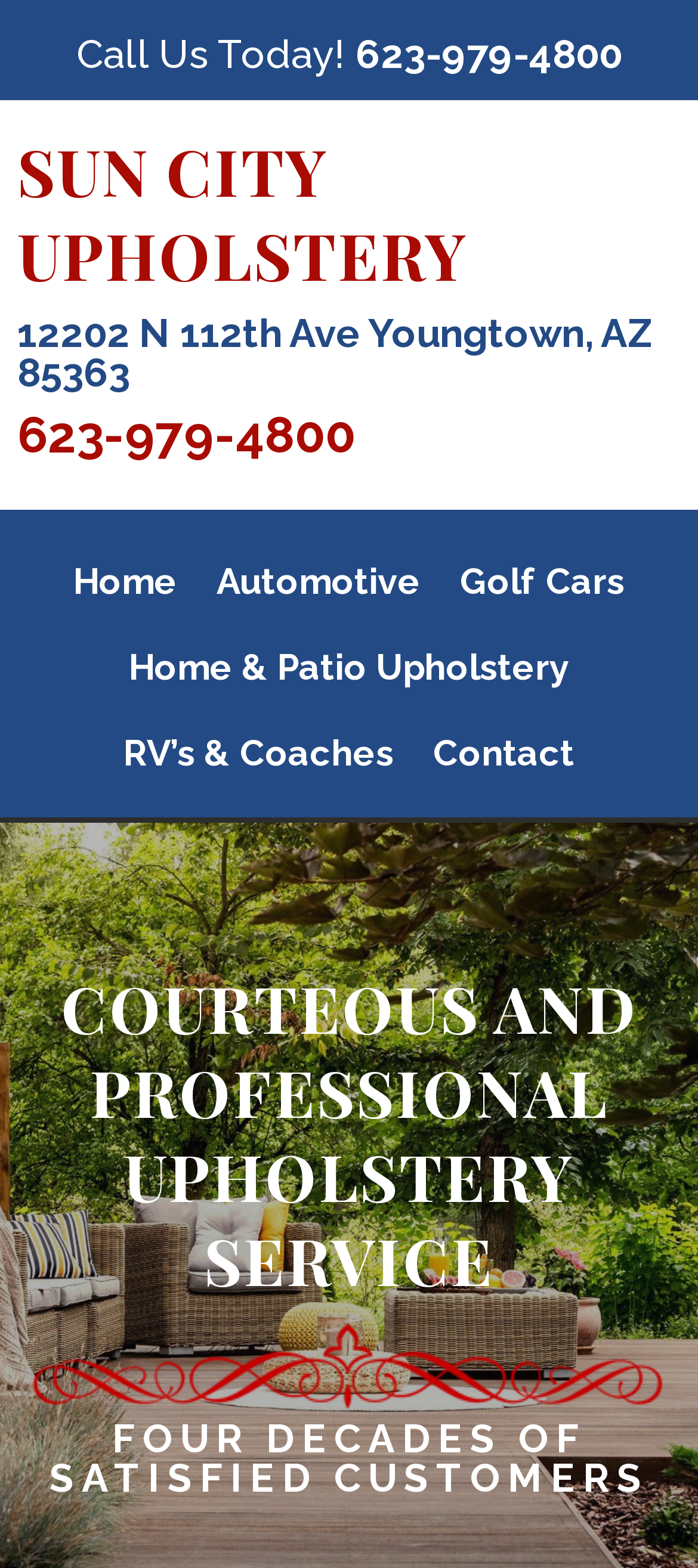Give a one-word or phrase response to the following question: What is the address of Sun City Upholstery?

12202 N 112th Ave Youngtown, AZ 85363